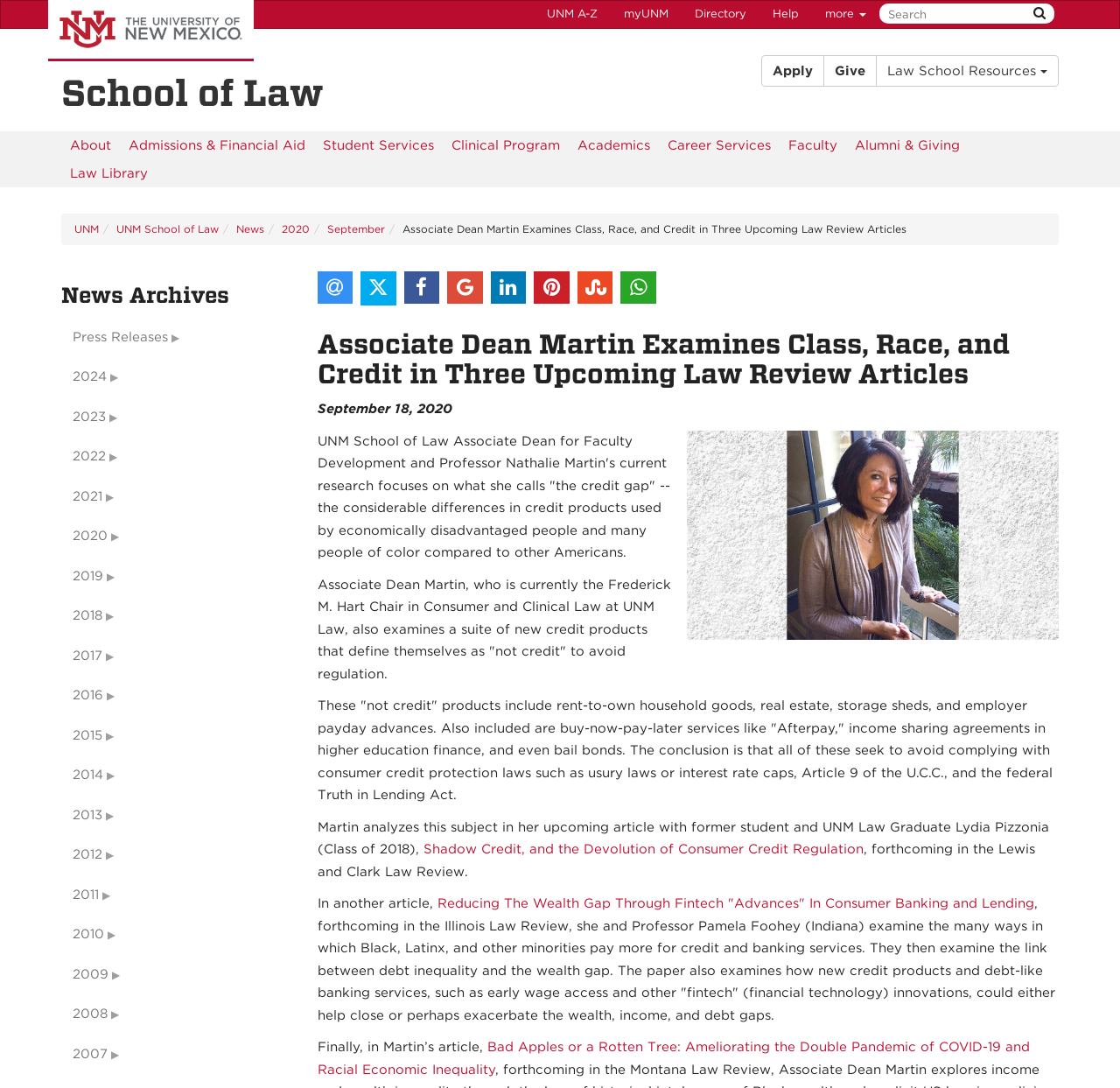What is the name of the law school?
Please describe in detail the information shown in the image to answer the question.

I found the answer by looking at the banner section of the webpage, where it says 'School of Law'.